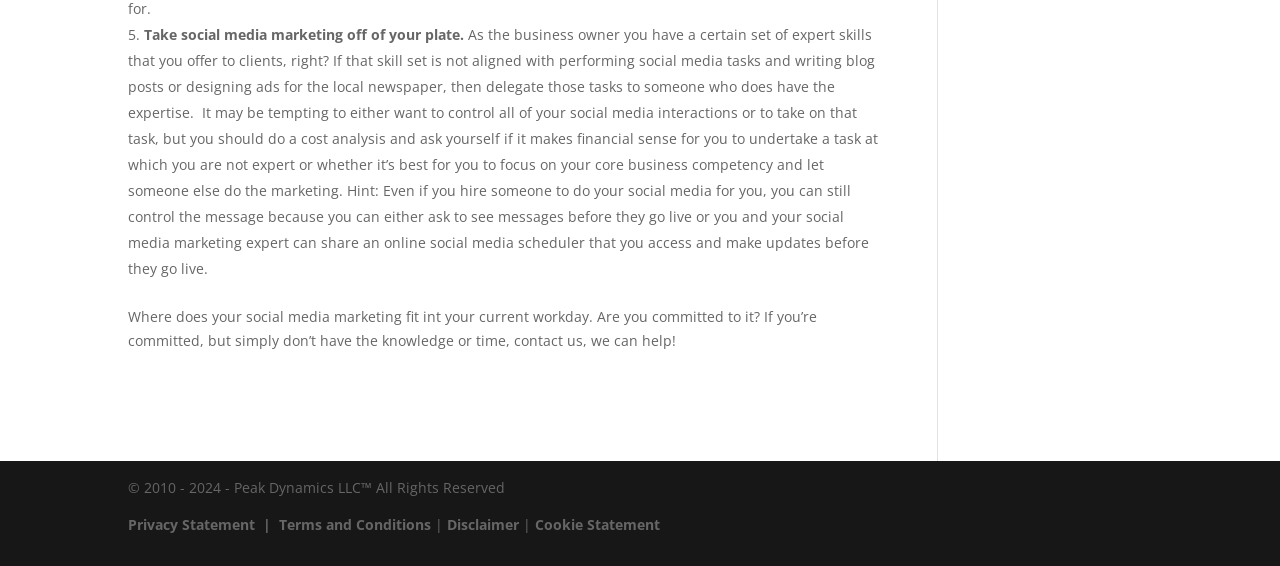What is the author's advice to business owners?
Please craft a detailed and exhaustive response to the question.

The author advises business owners to delegate social media tasks to experts, as it may not be financially sensible for them to undertake tasks they are not expert in, and instead focus on their core business competency.